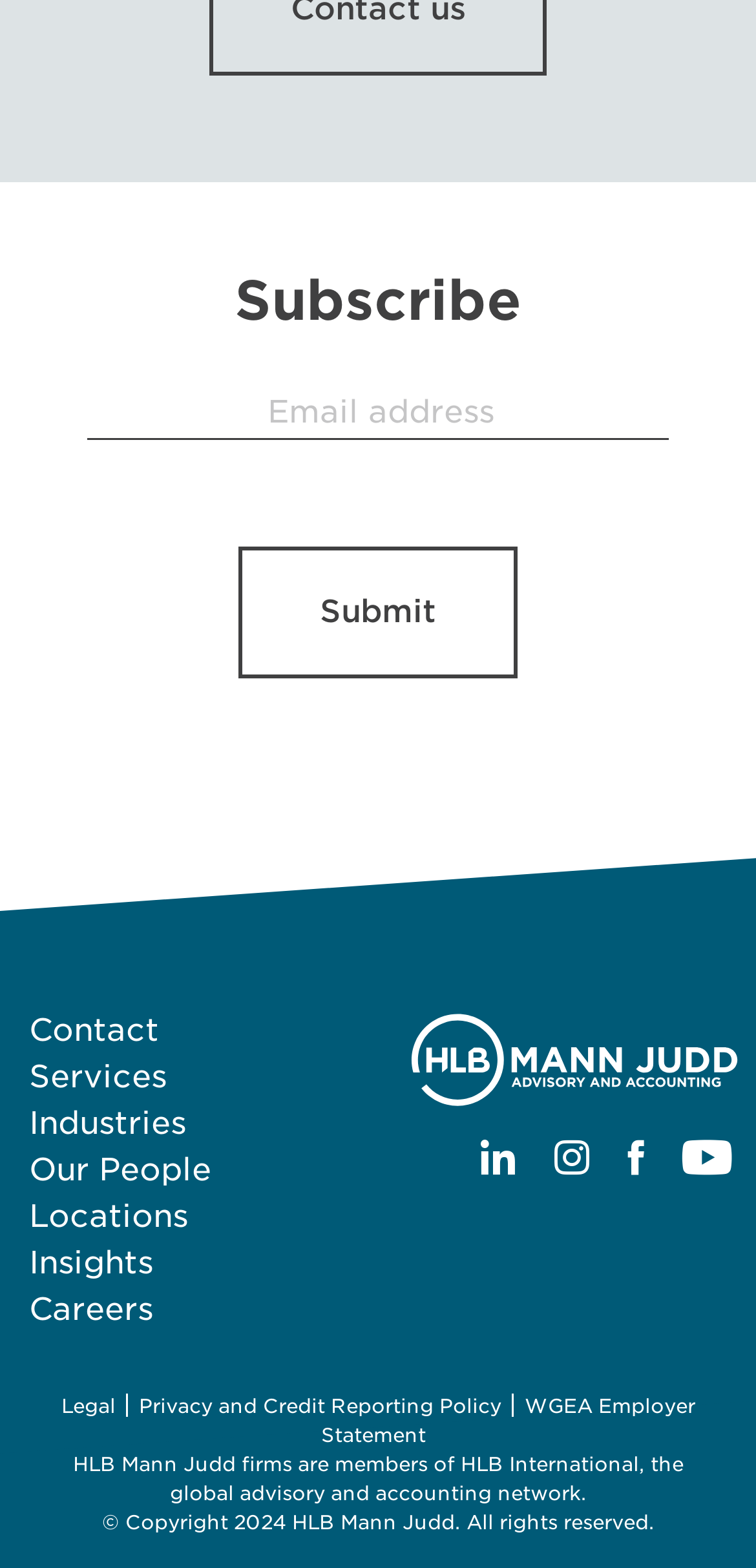Given the element description: "aria-label="View HLB Mann Judd's Facebook"", predict the bounding box coordinates of the UI element it refers to, using four float numbers between 0 and 1, i.e., [left, top, right, bottom].

[0.831, 0.723, 0.851, 0.757]